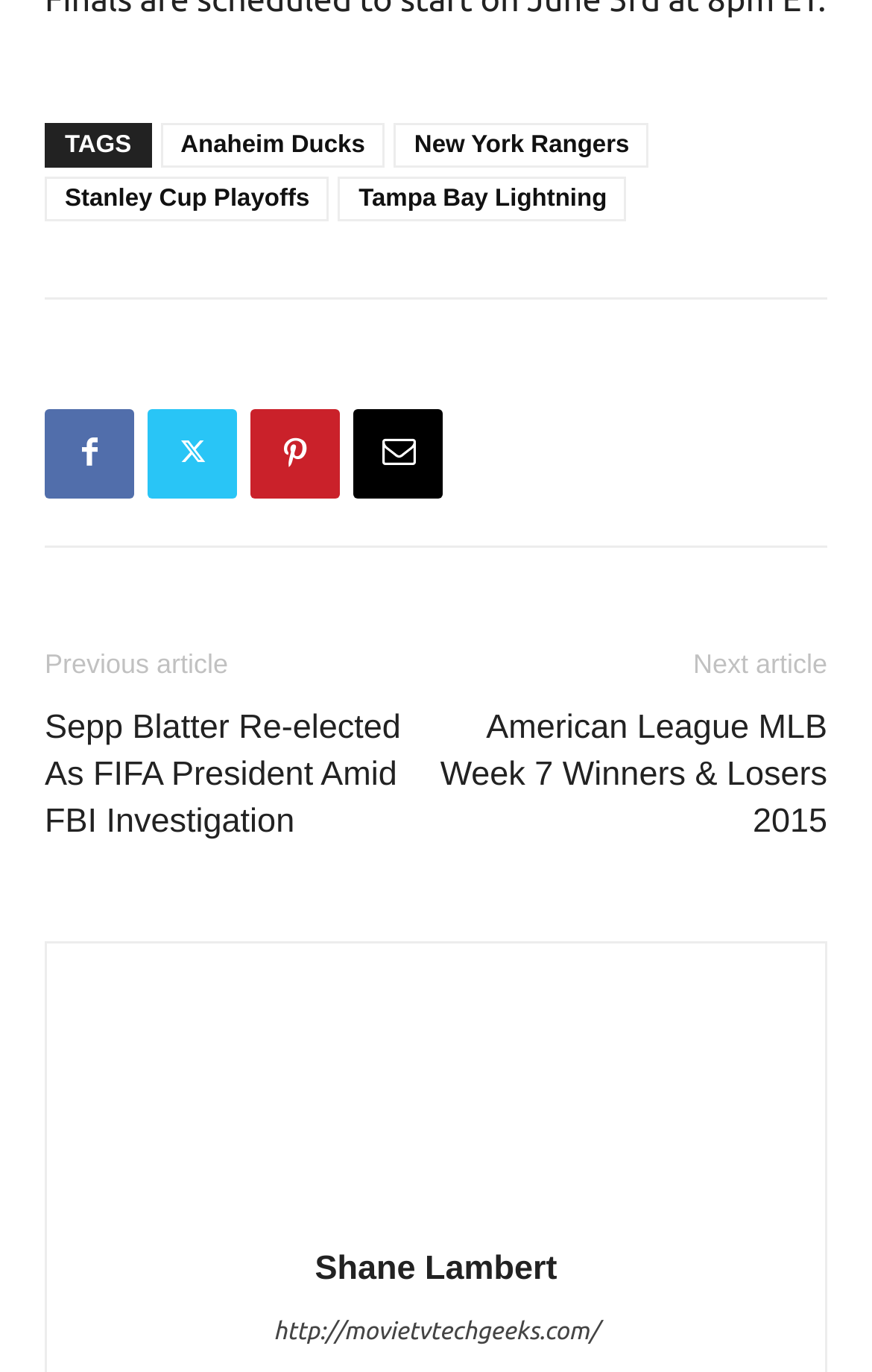Please locate the UI element described by "Anaheim Ducks" and provide its bounding box coordinates.

[0.184, 0.09, 0.442, 0.123]